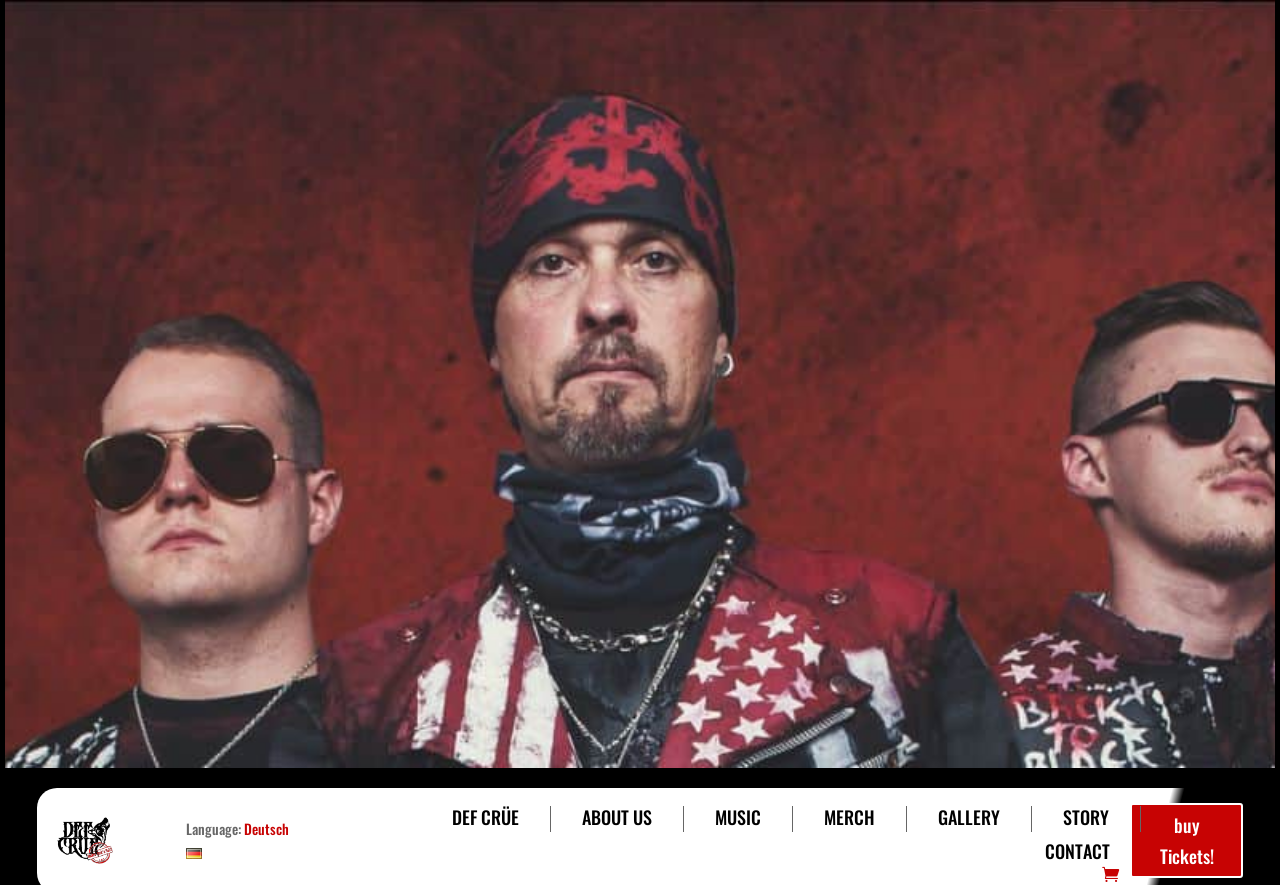Provide the bounding box coordinates of the HTML element described as: "Contact". The bounding box coordinates should be four float numbers between 0 and 1, i.e., [left, top, right, bottom].

[0.801, 0.949, 0.883, 0.979]